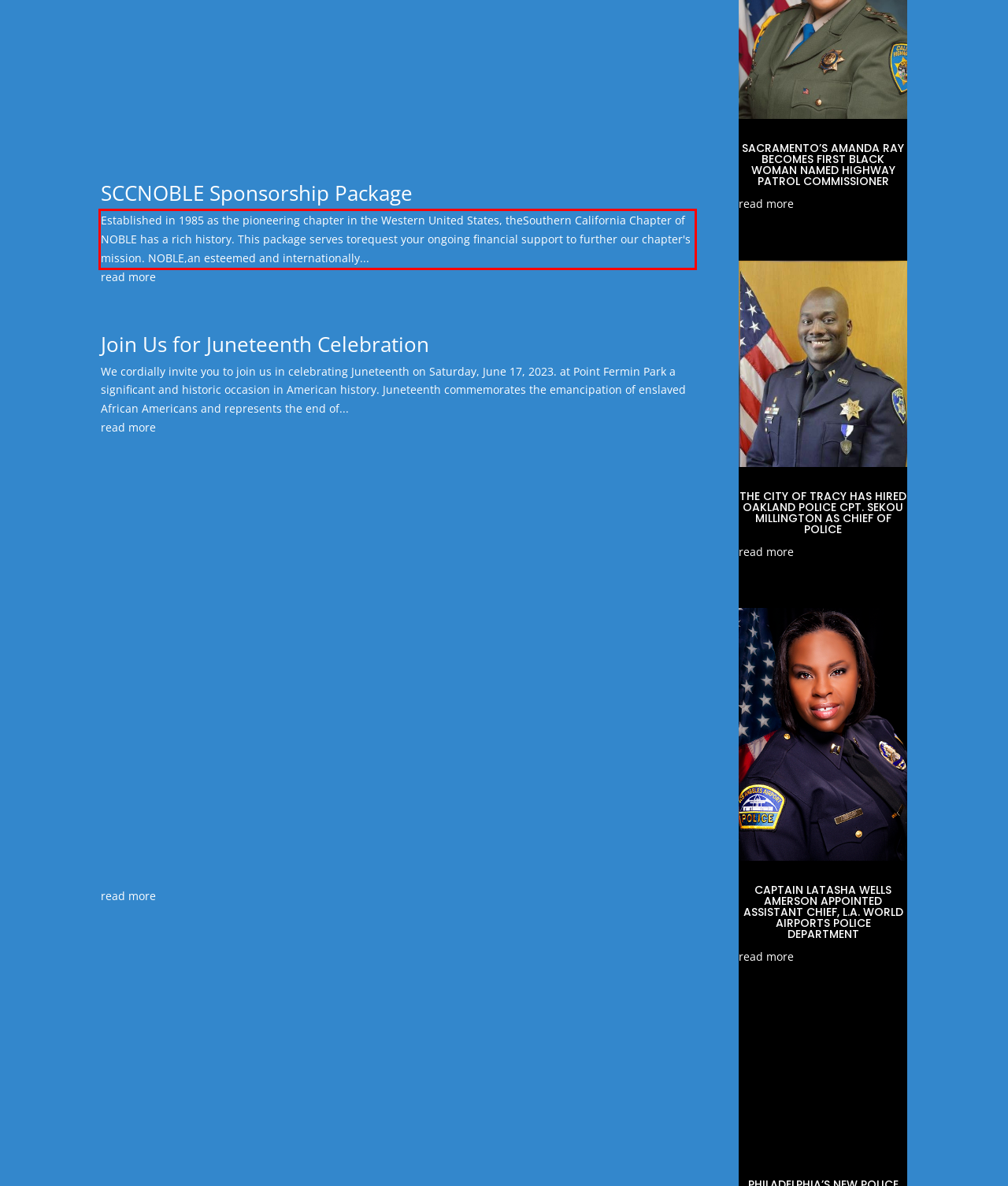You have a screenshot of a webpage where a UI element is enclosed in a red rectangle. Perform OCR to capture the text inside this red rectangle.

Established in 1985 as the pioneering chapter in the Western United States, theSouthern California Chapter of NOBLE has a rich history. This package serves torequest your ongoing financial support to further our chapter's mission. NOBLE,an esteemed and internationally...